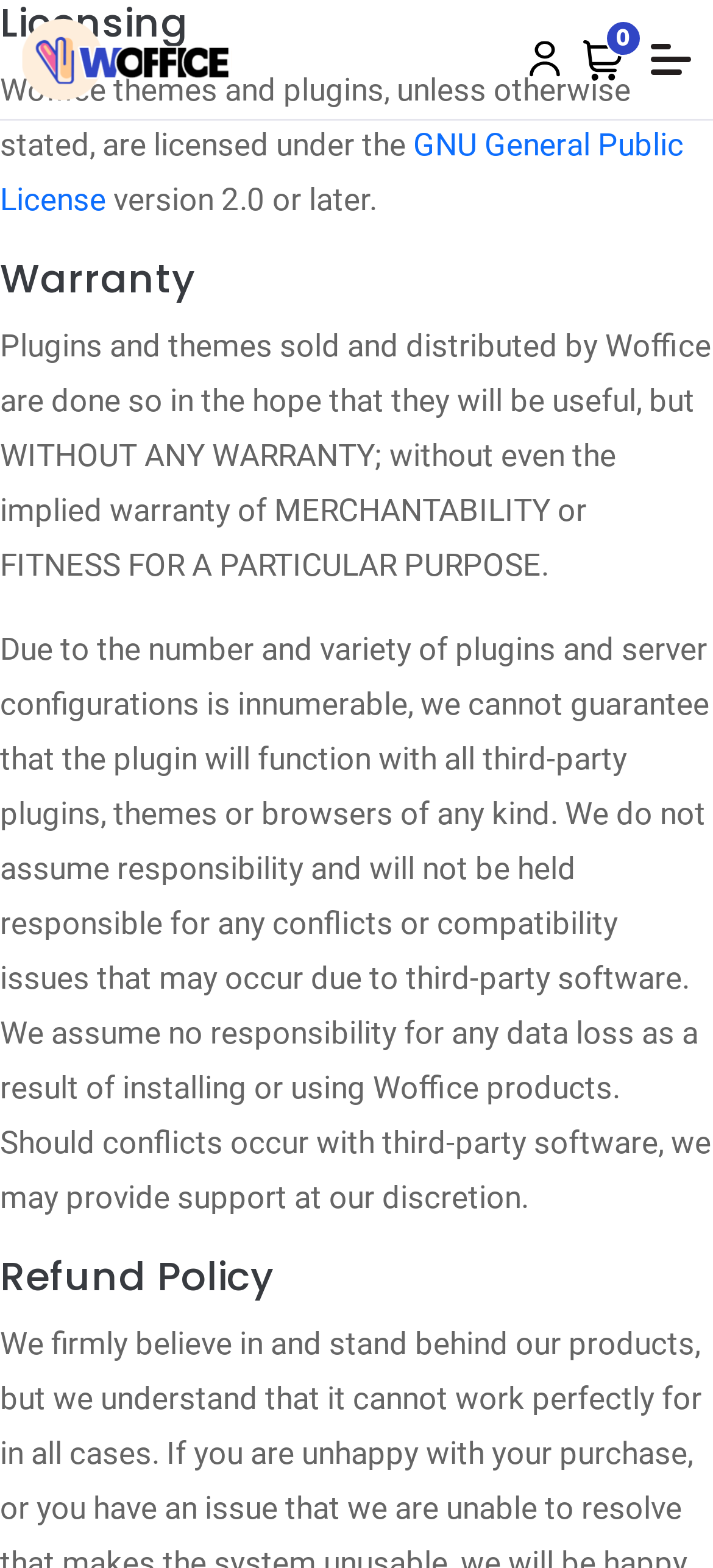Provide a thorough and detailed response to the question by examining the image: 
Can Woffice guarantee compatibility with third-party software?

The 'Warranty' section states that due to the number and variety of plugins and server configurations, Woffice cannot guarantee that their products will function with all third-party plugins, themes, or browsers of any kind.